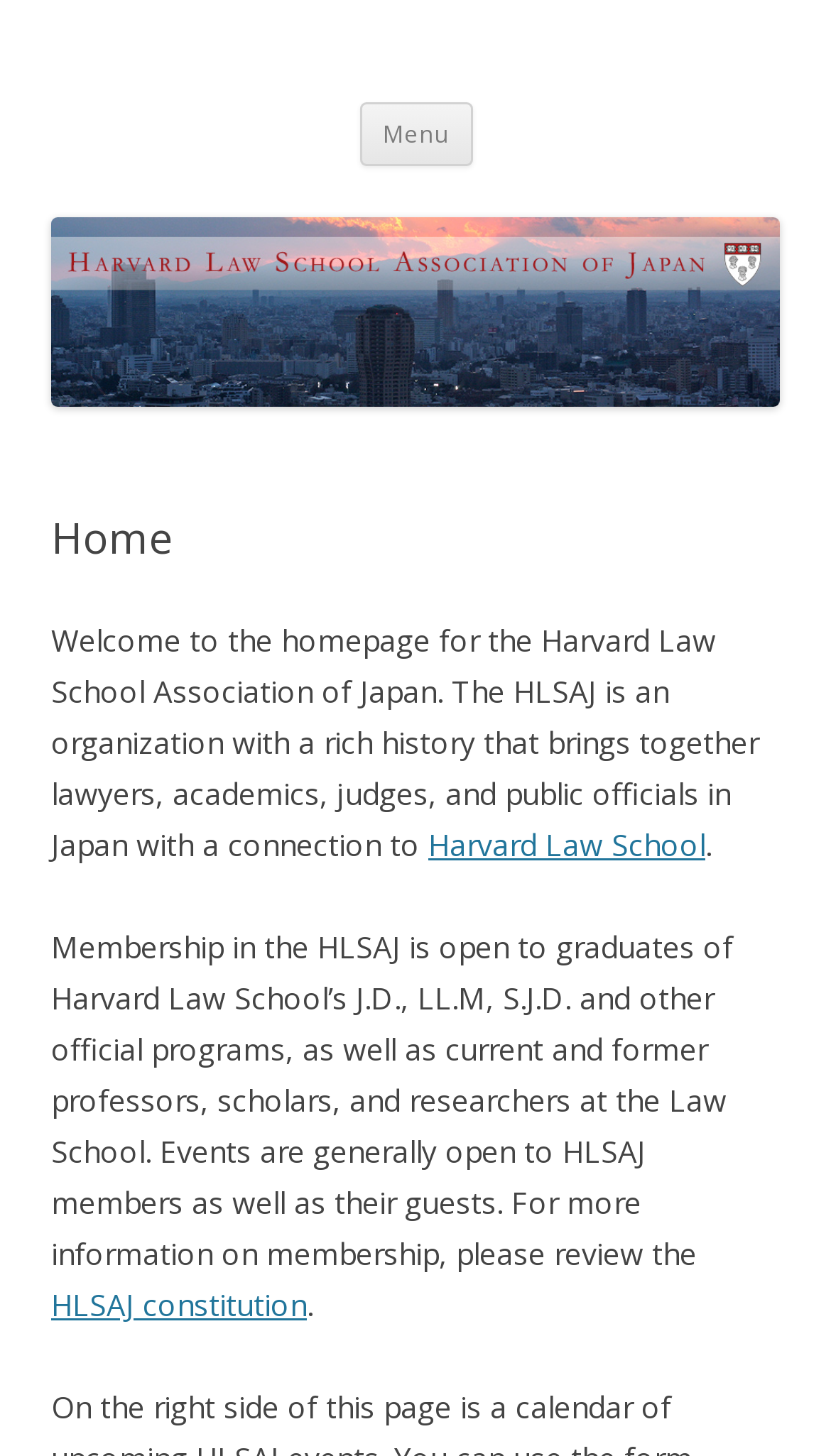Provide a comprehensive caption for the webpage.

The webpage is about the Harvard Law School Association of Japan (HLSAJ). At the top left, there is a heading with the abbreviation "HLSAJ" and a link with the same text. Next to it, there is a heading with the full name "Harvard Law School Association of Japan". 

On the top right, there is a button labeled "Menu". Below it, there is a link "Skip to content". 

Below the top section, there is a large link with the text "HLSAJ" that spans almost the entire width of the page. Above this link, there is an image with the same text "HLSAJ". 

The main content of the page is divided into sections. The first section has a header with the text "Home". Below it, there is a welcome message that describes the HLSAJ as an organization that brings together lawyers, academics, judges, and public officials in Japan with a connection to Harvard Law School. 

The next section provides information about membership in the HLSAJ, stating that it is open to graduates of Harvard Law School's various programs, as well as current and former professors, scholars, and researchers. There is also a link to "Harvard Law School" and another link to the "HLSAJ constitution" for more information on membership.